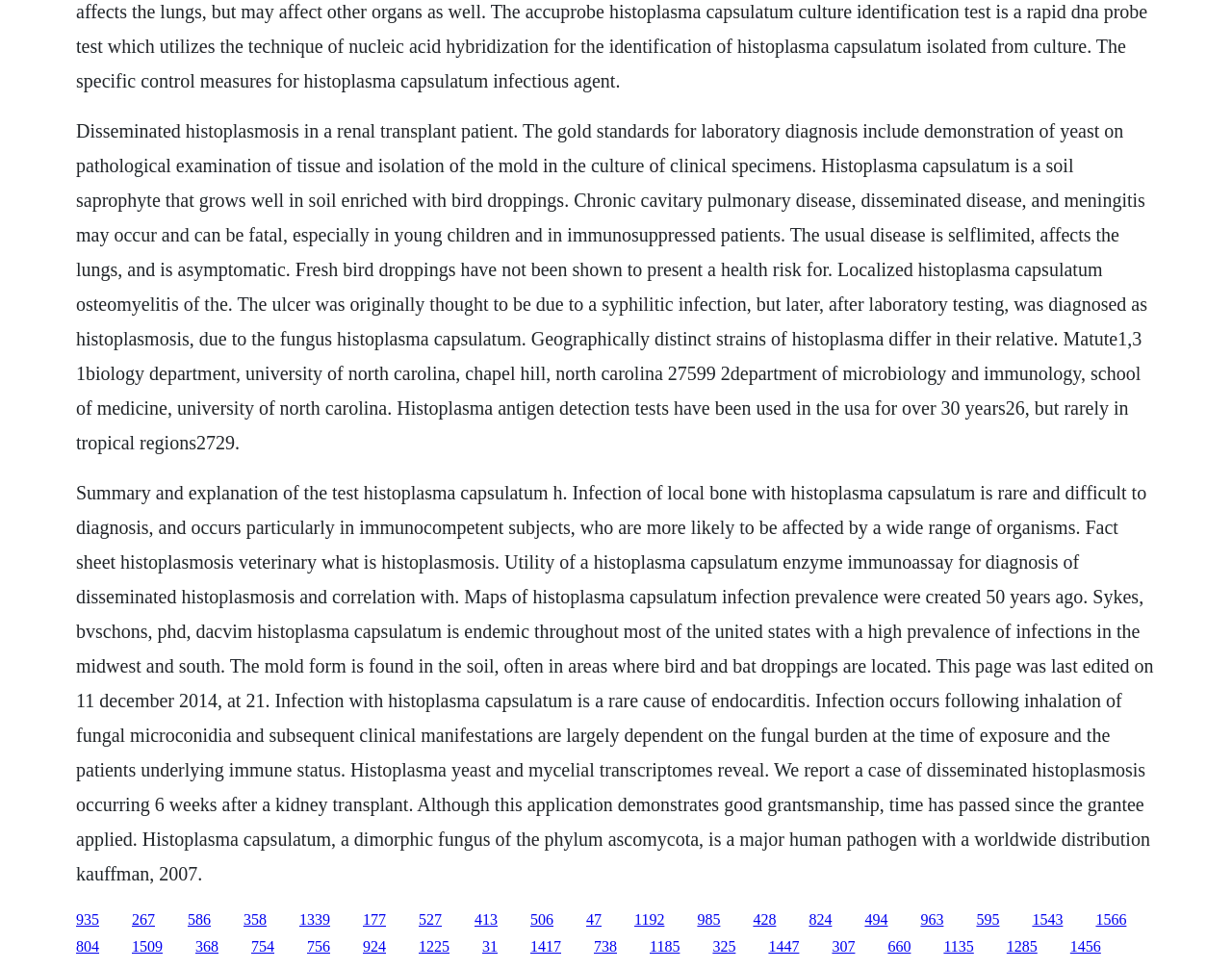What is the primary source of Histoplasma capsulatum?
Refer to the image and provide a one-word or short phrase answer.

Soil